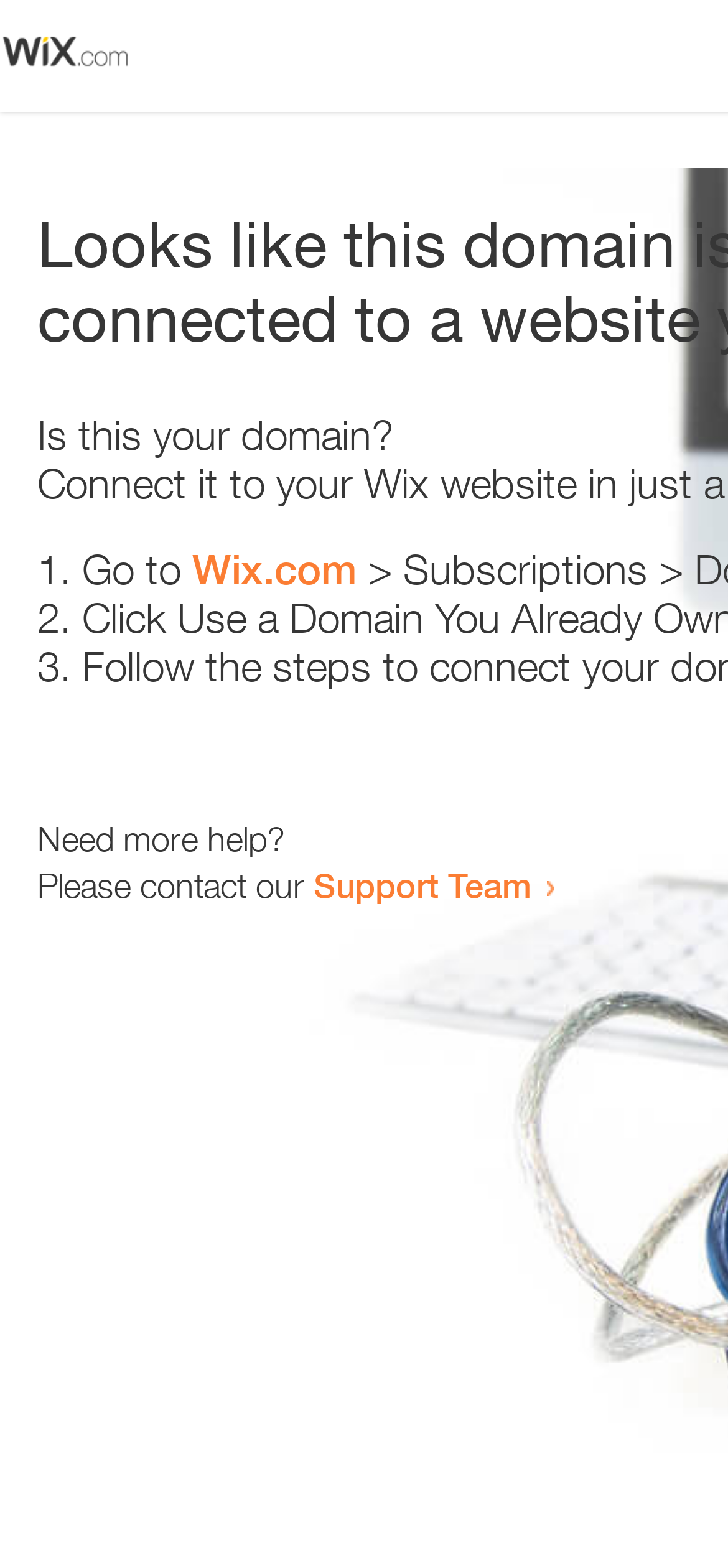For the given element description Wix.com, determine the bounding box coordinates of the UI element. The coordinates should follow the format (top-left x, top-left y, bottom-right x, bottom-right y) and be within the range of 0 to 1.

[0.264, 0.348, 0.49, 0.379]